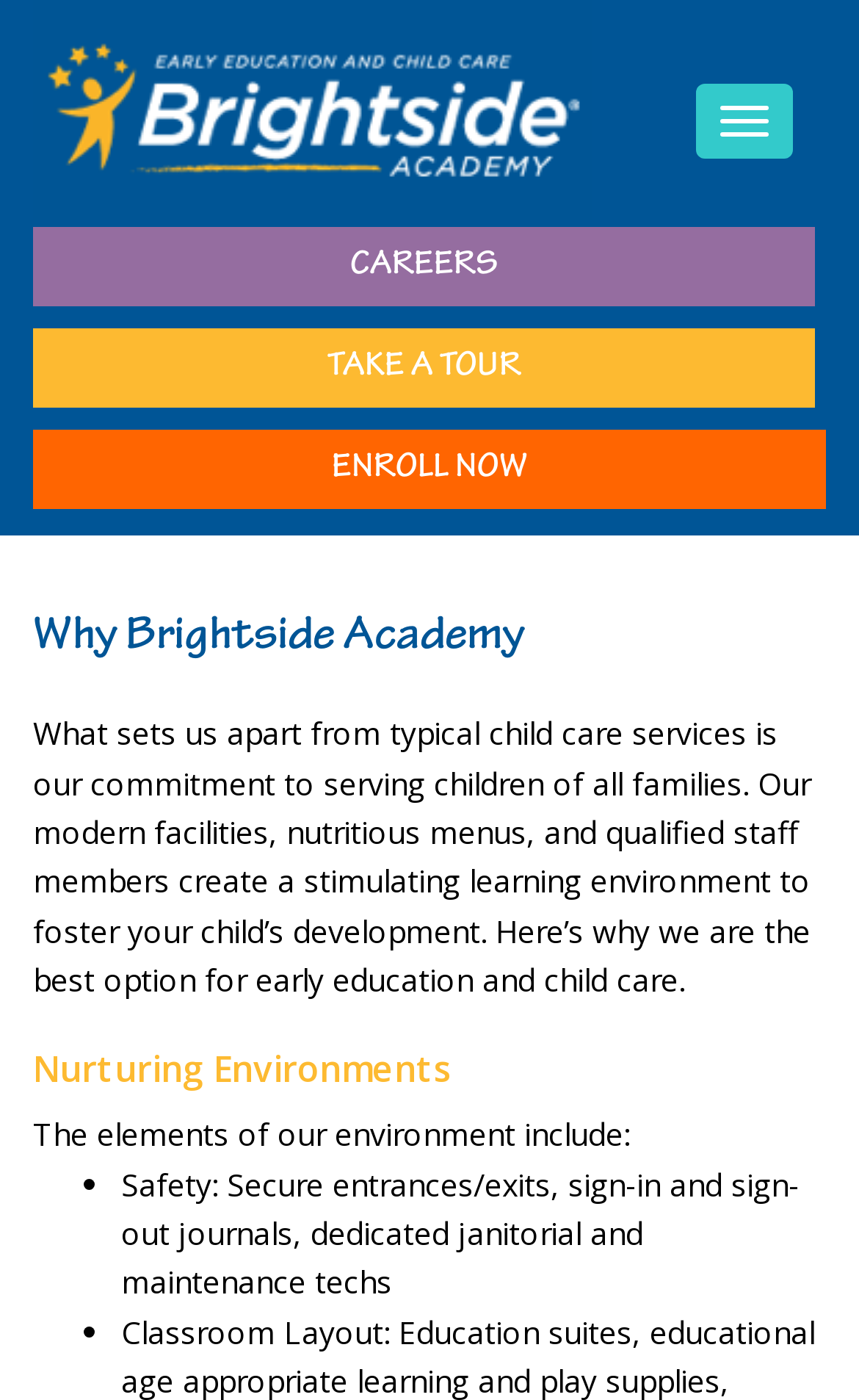Identify the bounding box for the UI element described as: "Take A Tour". The coordinates should be four float numbers between 0 and 1, i.e., [left, top, right, bottom].

[0.038, 0.234, 0.949, 0.29]